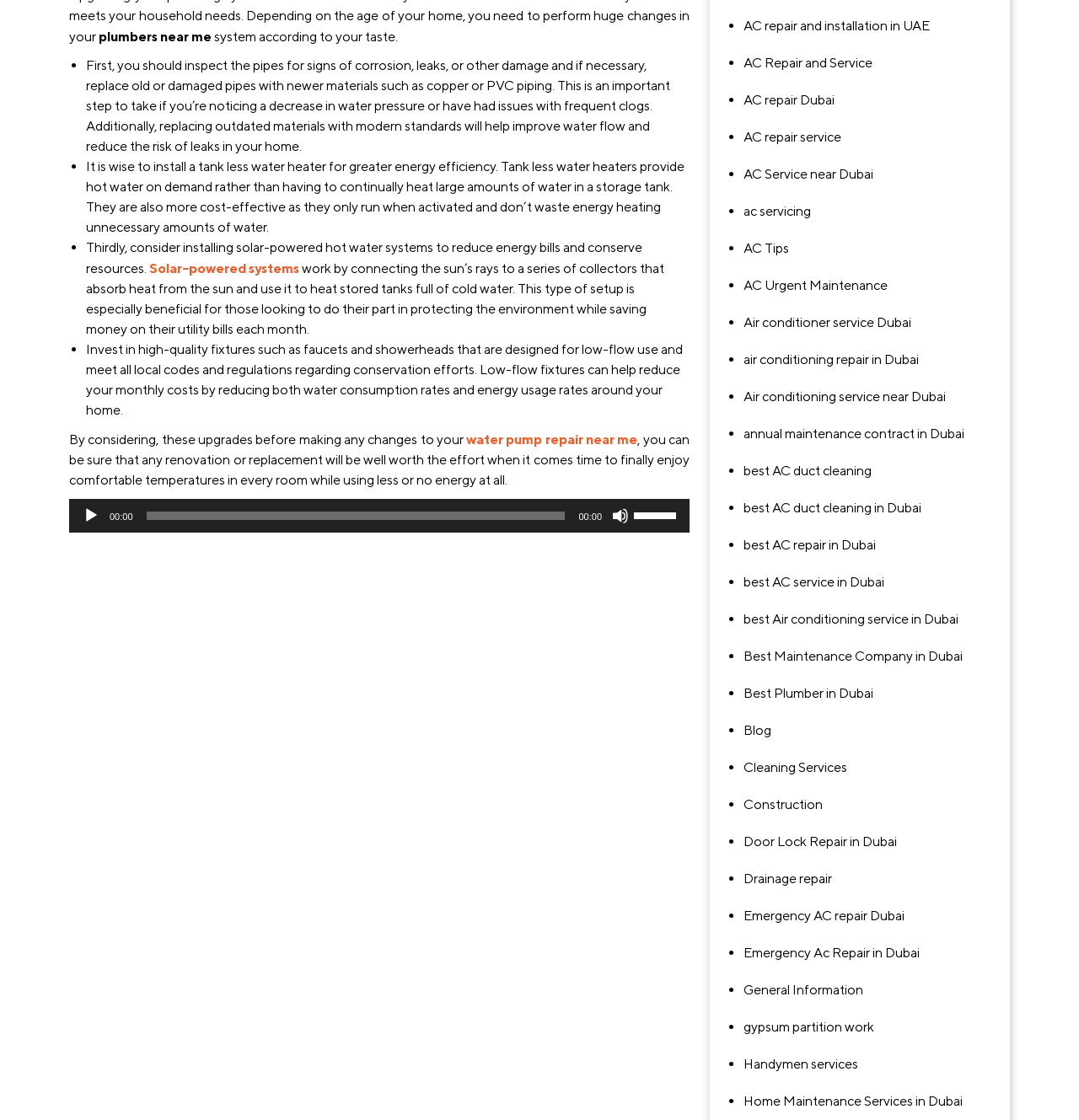Indicate the bounding box coordinates of the element that needs to be clicked to satisfy the following instruction: "Play the audio". The coordinates should be four float numbers between 0 and 1, i.e., [left, top, right, bottom].

[0.077, 0.453, 0.092, 0.468]